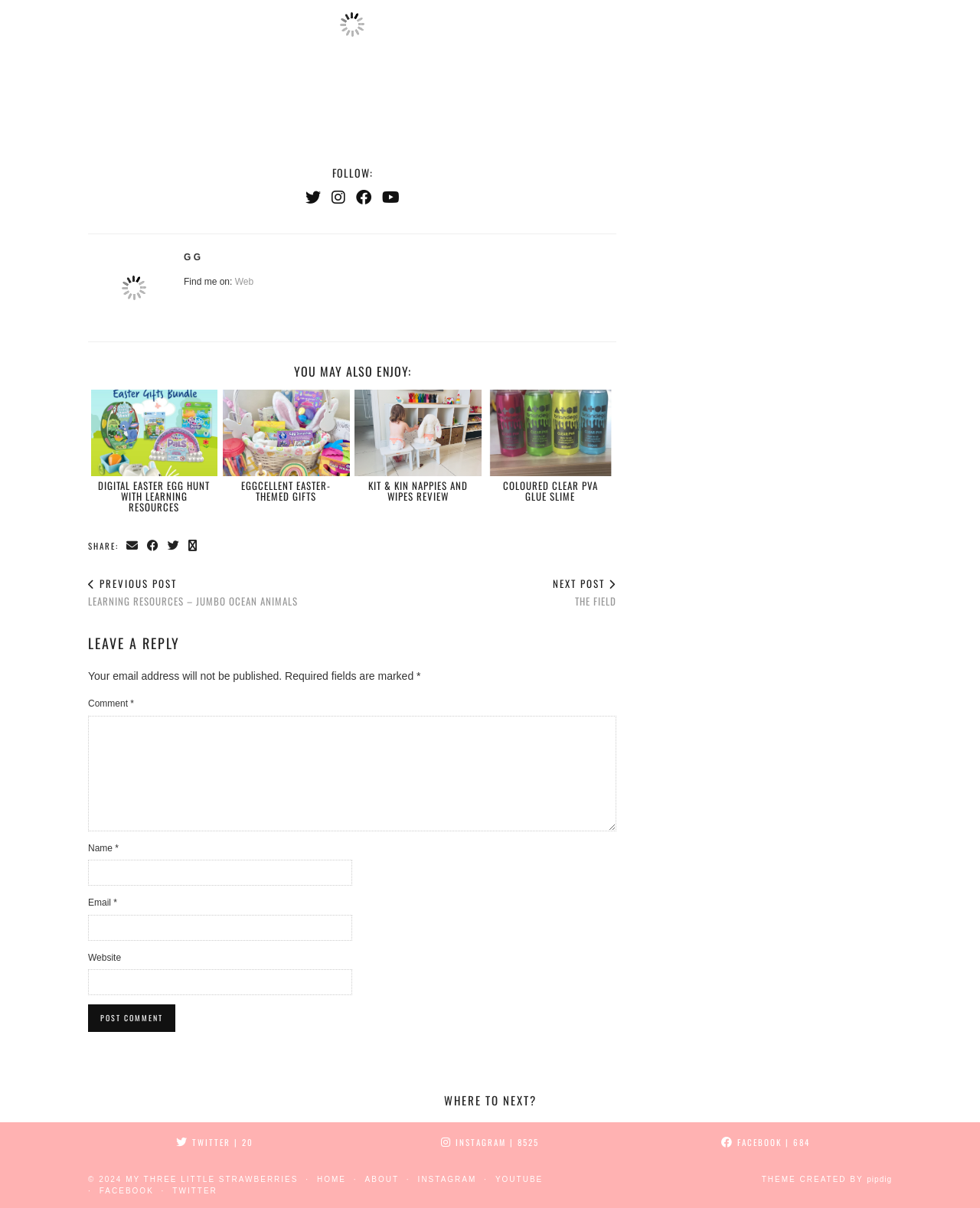What is the theme of the webpage created by?
Please use the image to deliver a detailed and complete answer.

The theme of the webpage is created by pipdig, as mentioned at the bottom of the webpage in the footer section.